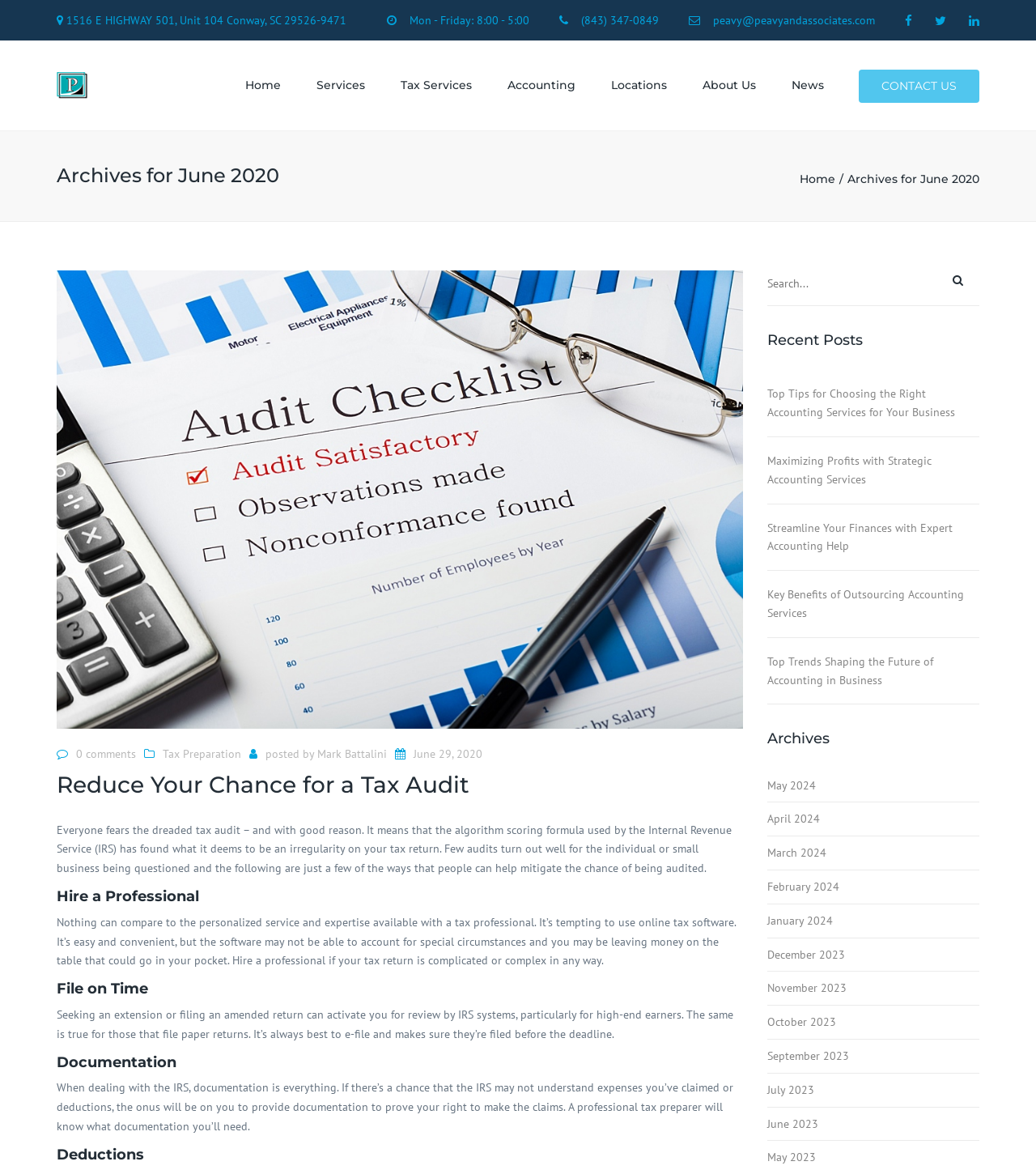Specify the bounding box coordinates of the area to click in order to execute this command: 'go to home page'. The coordinates should consist of four float numbers ranging from 0 to 1, and should be formatted as [left, top, right, bottom].

[0.229, 0.058, 0.279, 0.088]